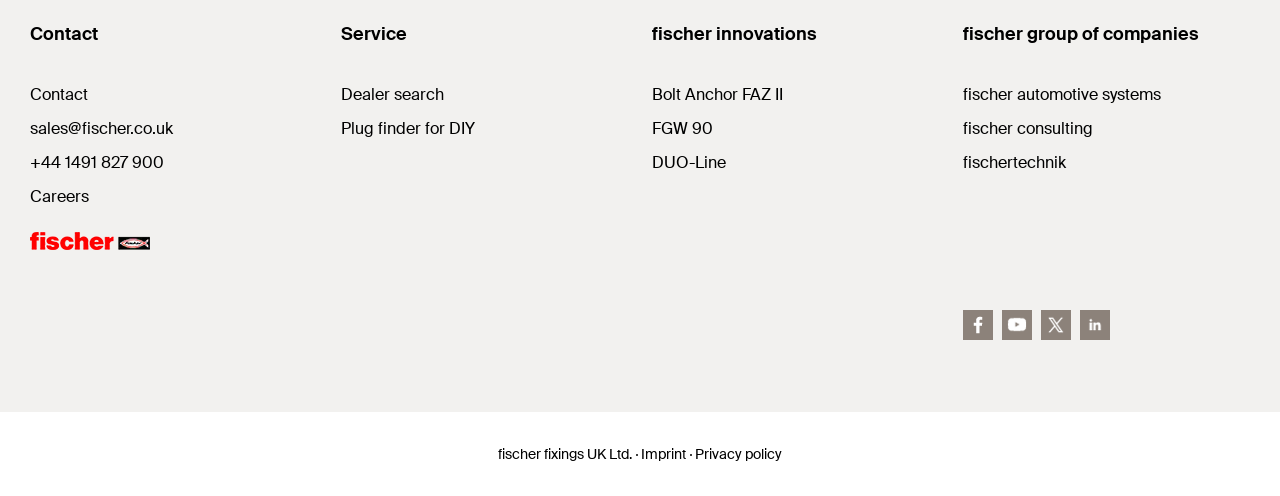How many social media links are there at the bottom right?
Using the image as a reference, answer with just one word or a short phrase.

4